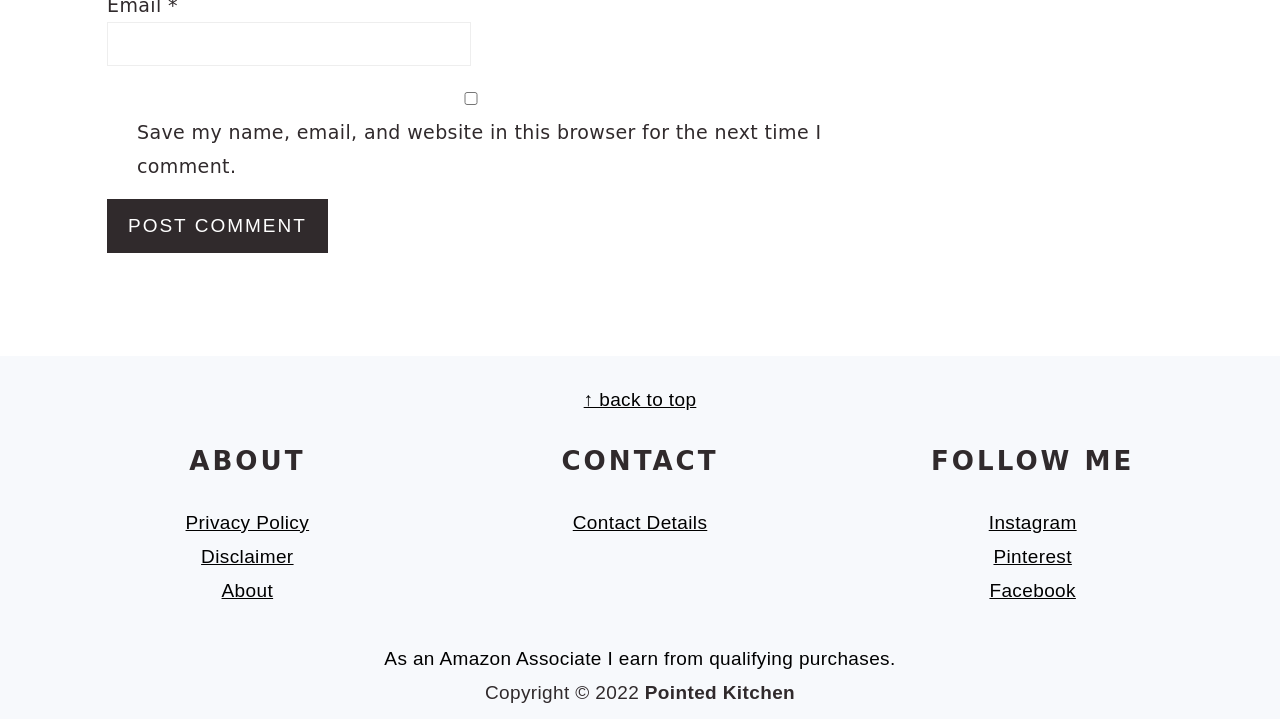Identify the bounding box coordinates for the UI element that matches this description: "parent_node: Email * aria-describedby="email-notes" name="email"".

[0.084, 0.031, 0.368, 0.092]